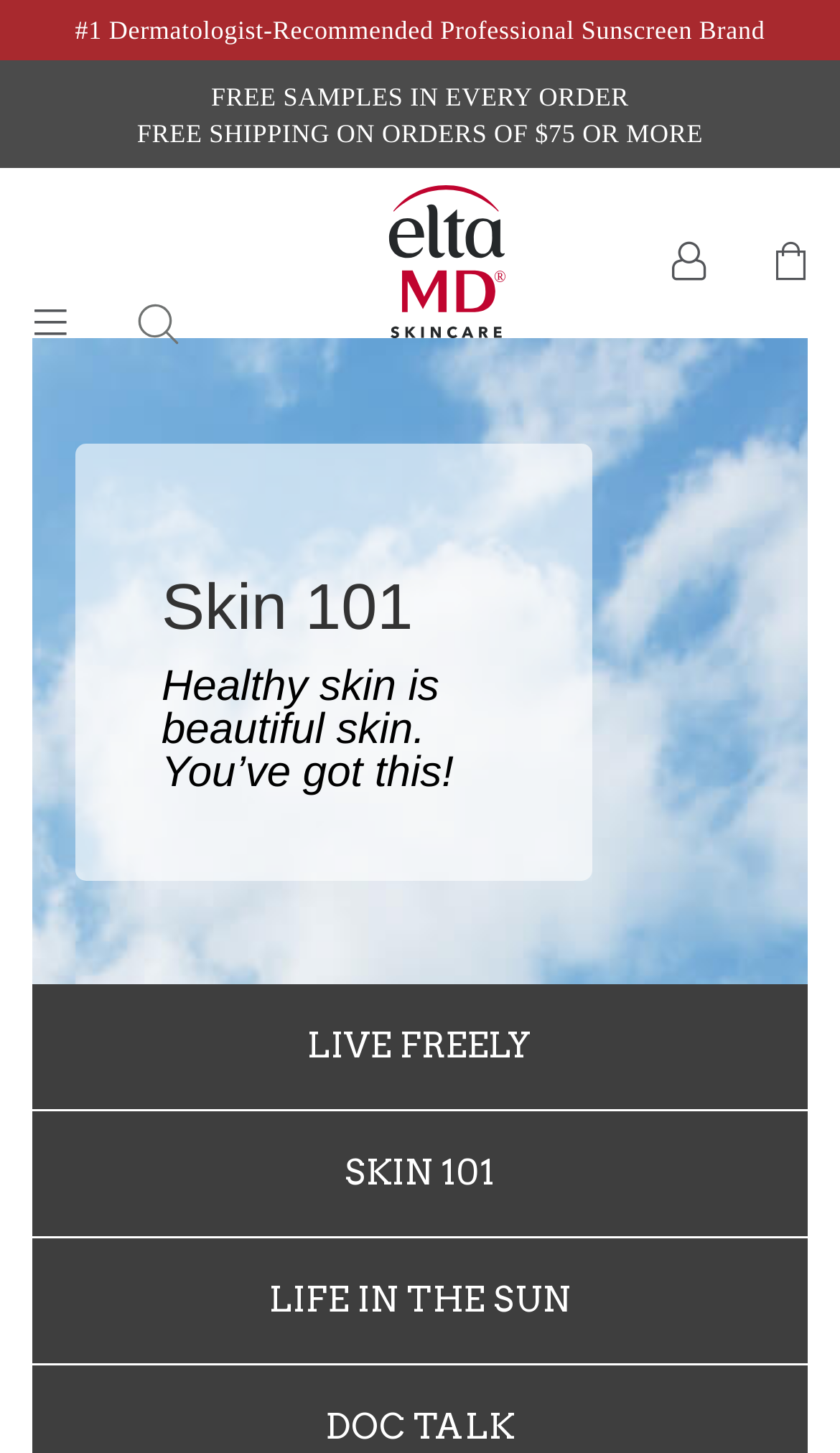What is the purpose of the search icon?
From the screenshot, supply a one-word or short-phrase answer.

To search